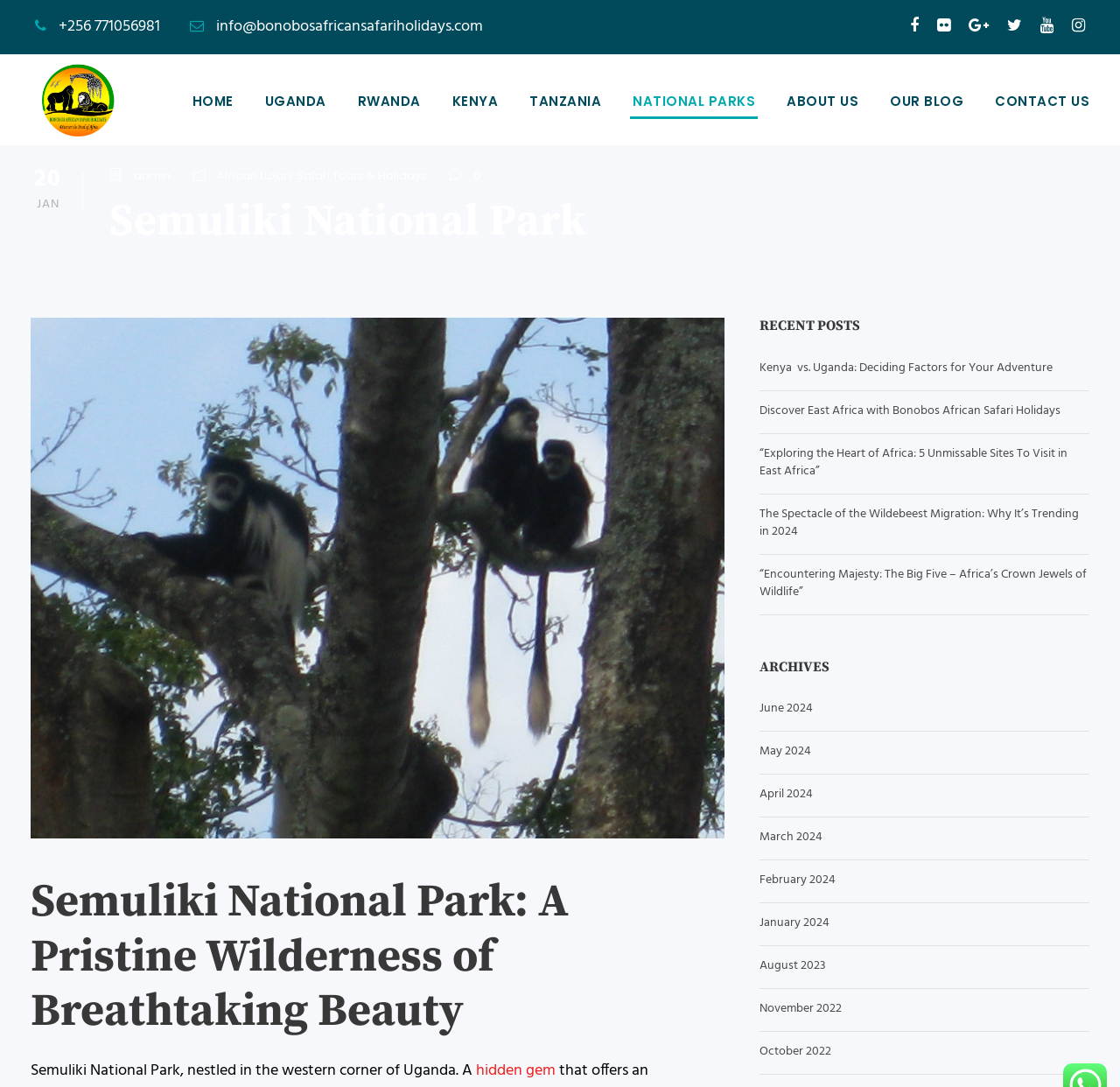Please answer the following question using a single word or phrase: 
How many recent posts are listed on this webpage?

5